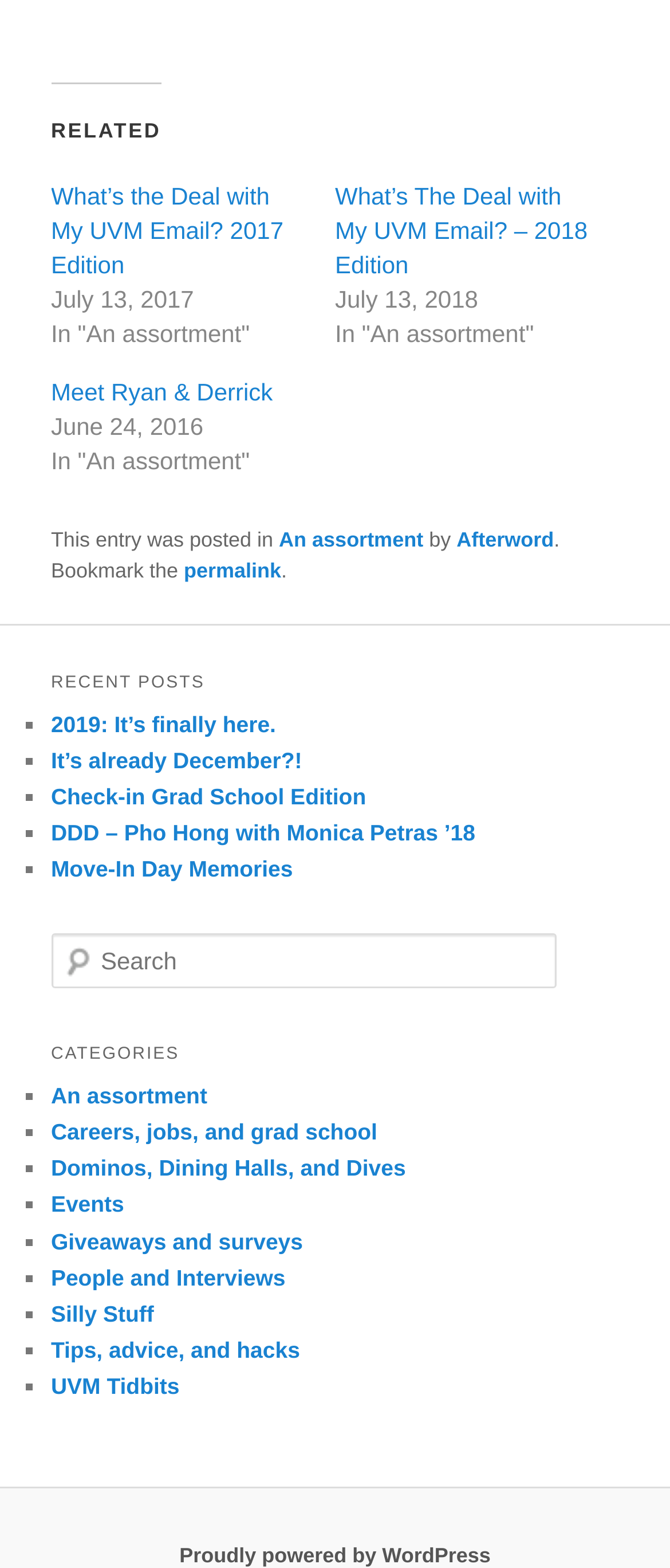Respond to the question below with a single word or phrase: What is the title of the first related post?

What’s the Deal with My UVM Email? 2017 Edition